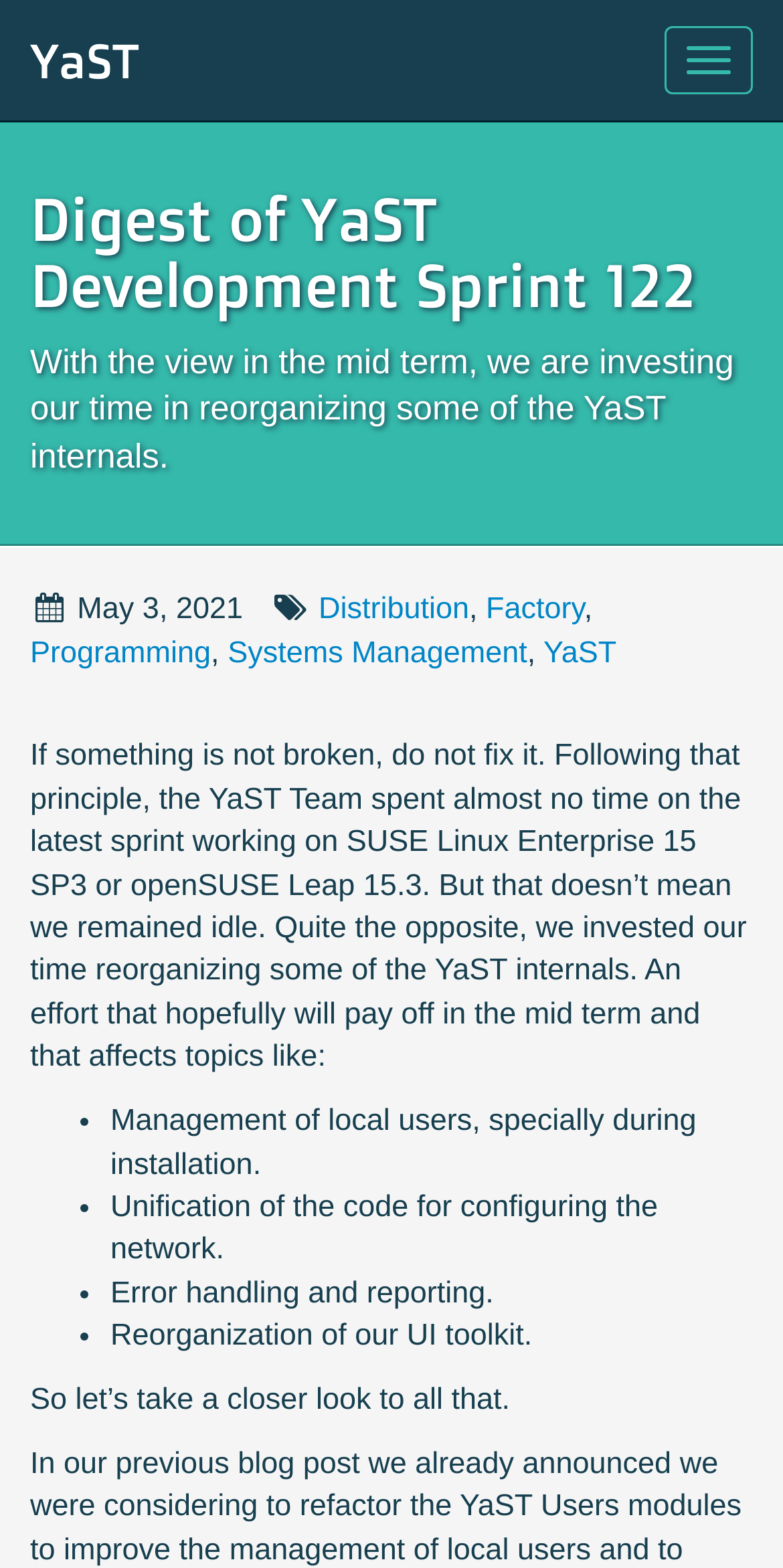Write an elaborate caption that captures the essence of the webpage.

The webpage is about the YaST development sprint 122, a powerful installation and configuration tool for Linux. At the top left, there is a link to YaST, and a button is located at the top right. Below the link, a heading "Digest of YaST Development Sprint 122" is displayed.

The main content of the webpage starts with a paragraph of text, which discusses the reorganization of YaST internals with a mid-term view. Below this paragraph, there is a header section with a time stamp "May 3, 2021" and several links to categories, including "Distribution", "Factory", "Programming", "Systems Management", and "YaST".

Following the header section, there is a long paragraph of text that explains the efforts of the YaST Team during the latest sprint, focusing on reorganizing YaST internals rather than working on SUSE Linux Enterprise 15 SP3 or openSUSE Leap 15.3. This paragraph is followed by a list of four bullet points, each describing a specific area of reorganization, including management of local users, unification of network configuration code, error handling and reporting, and reorganization of the UI toolkit.

Finally, a concluding sentence "So let’s take a closer look to all that" is displayed at the bottom of the page.